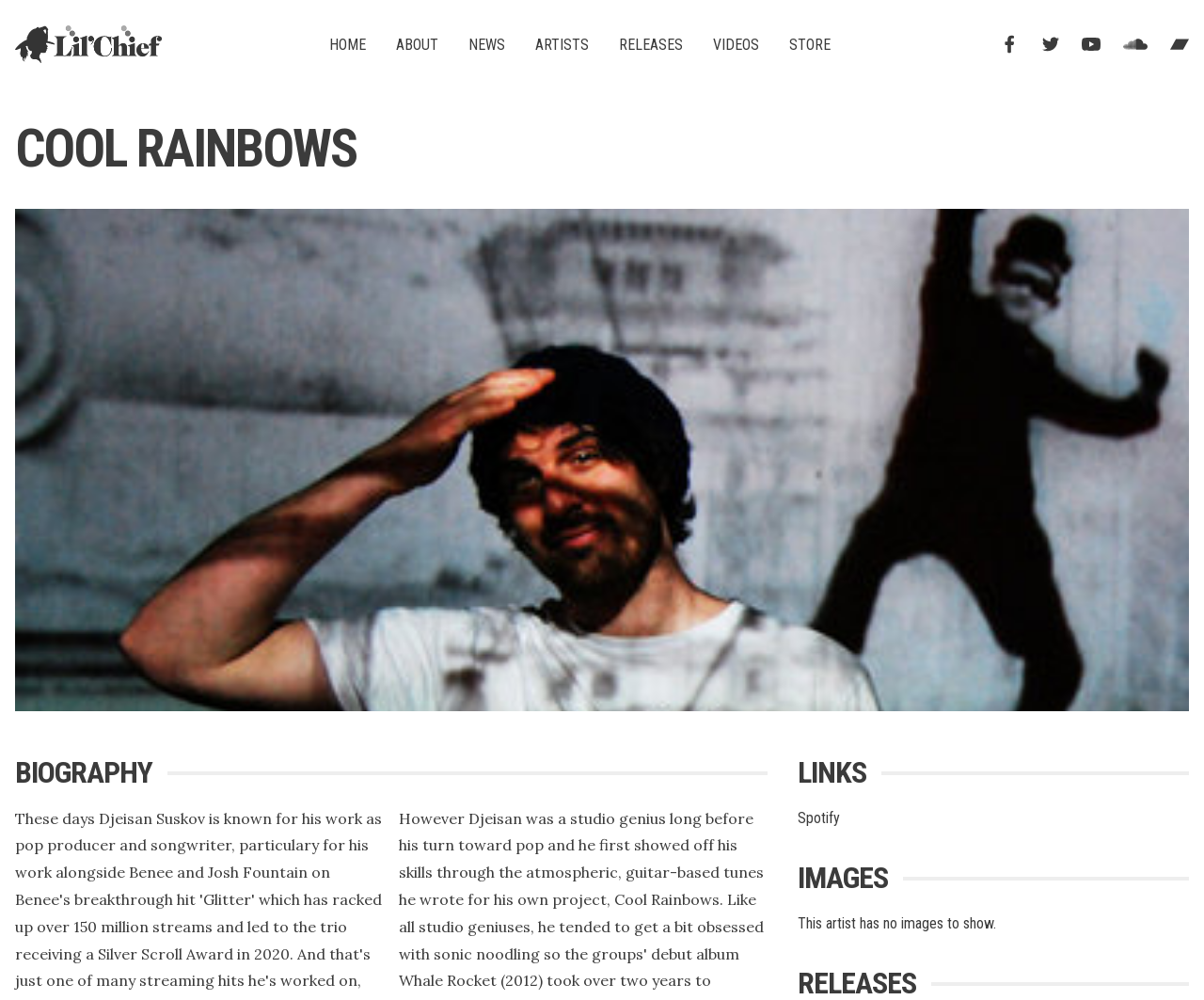Extract the bounding box coordinates for the HTML element that matches this description: "title="YouTube"". The coordinates should be four float numbers between 0 and 1, i.e., [left, top, right, bottom].

[0.898, 0.034, 0.914, 0.056]